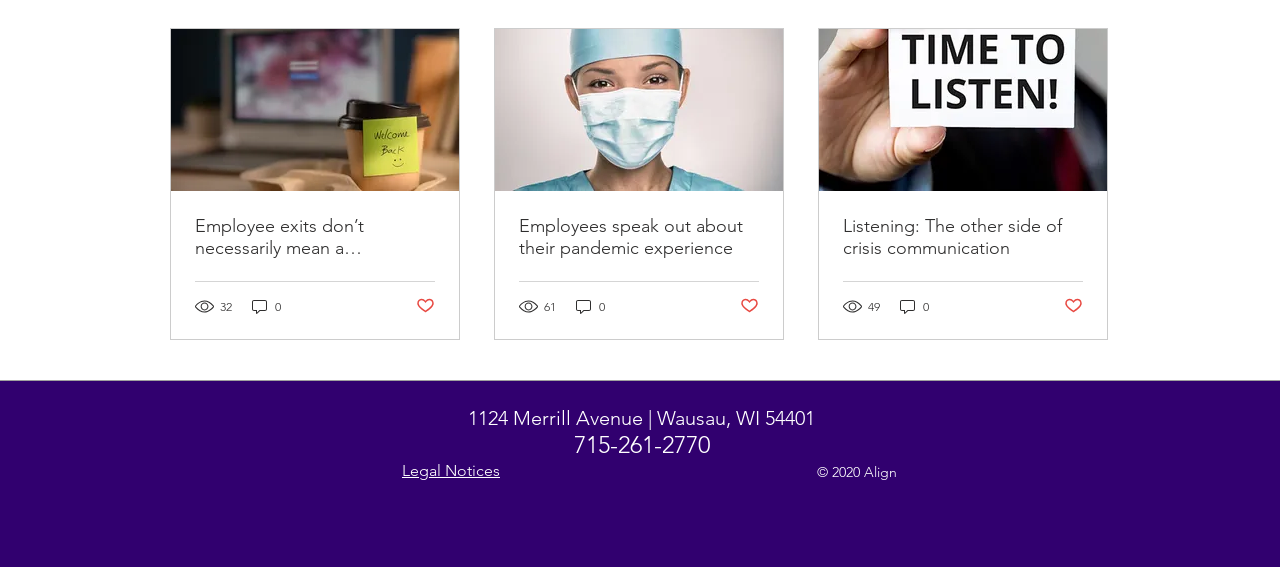Show me the bounding box coordinates of the clickable region to achieve the task as per the instruction: "Check the legal notices".

[0.314, 0.813, 0.391, 0.847]